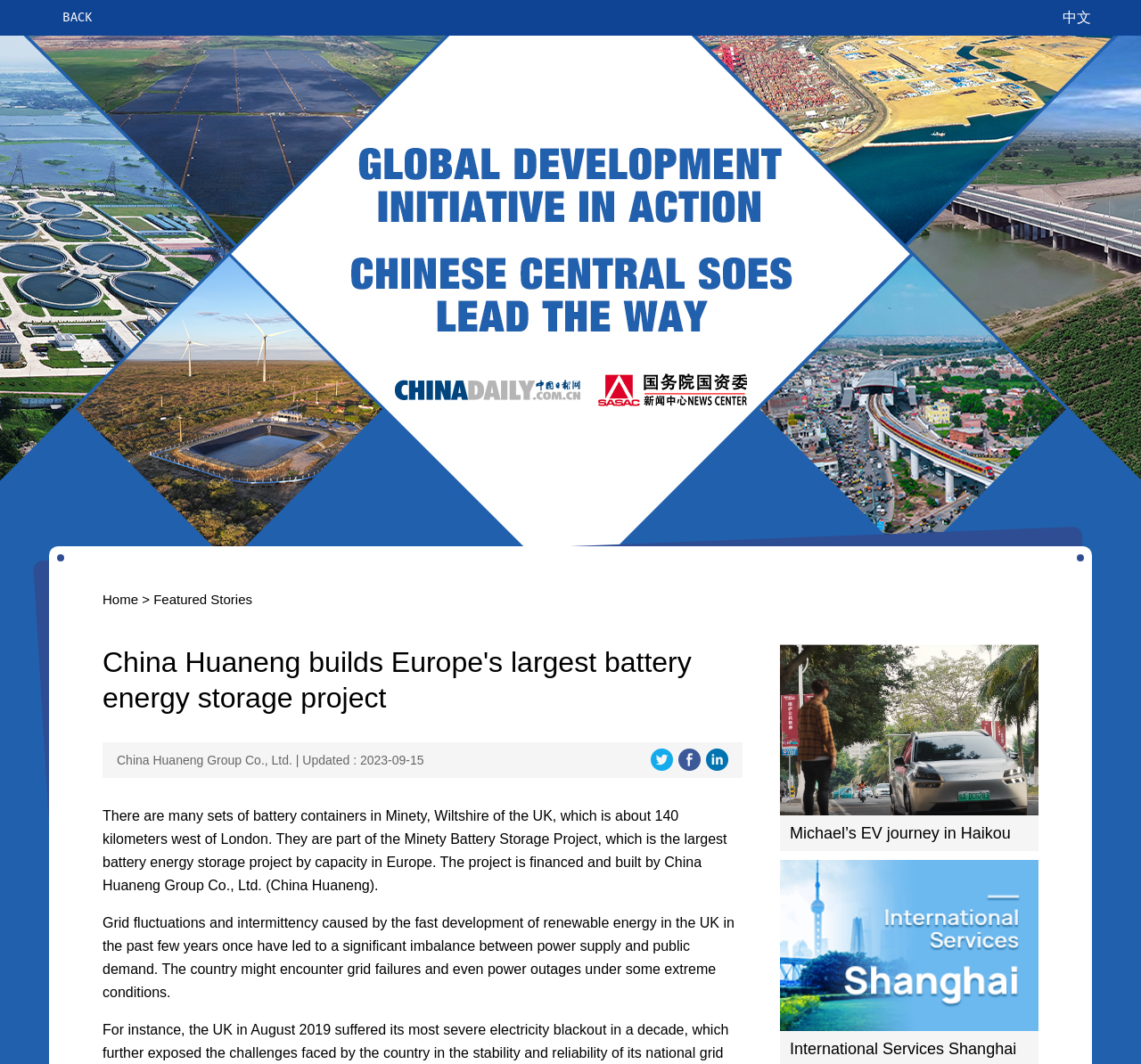Determine the bounding box coordinates of the element's region needed to click to follow the instruction: "switch to Chinese". Provide these coordinates as four float numbers between 0 and 1, formatted as [left, top, right, bottom].

[0.919, 0.0, 0.969, 0.034]